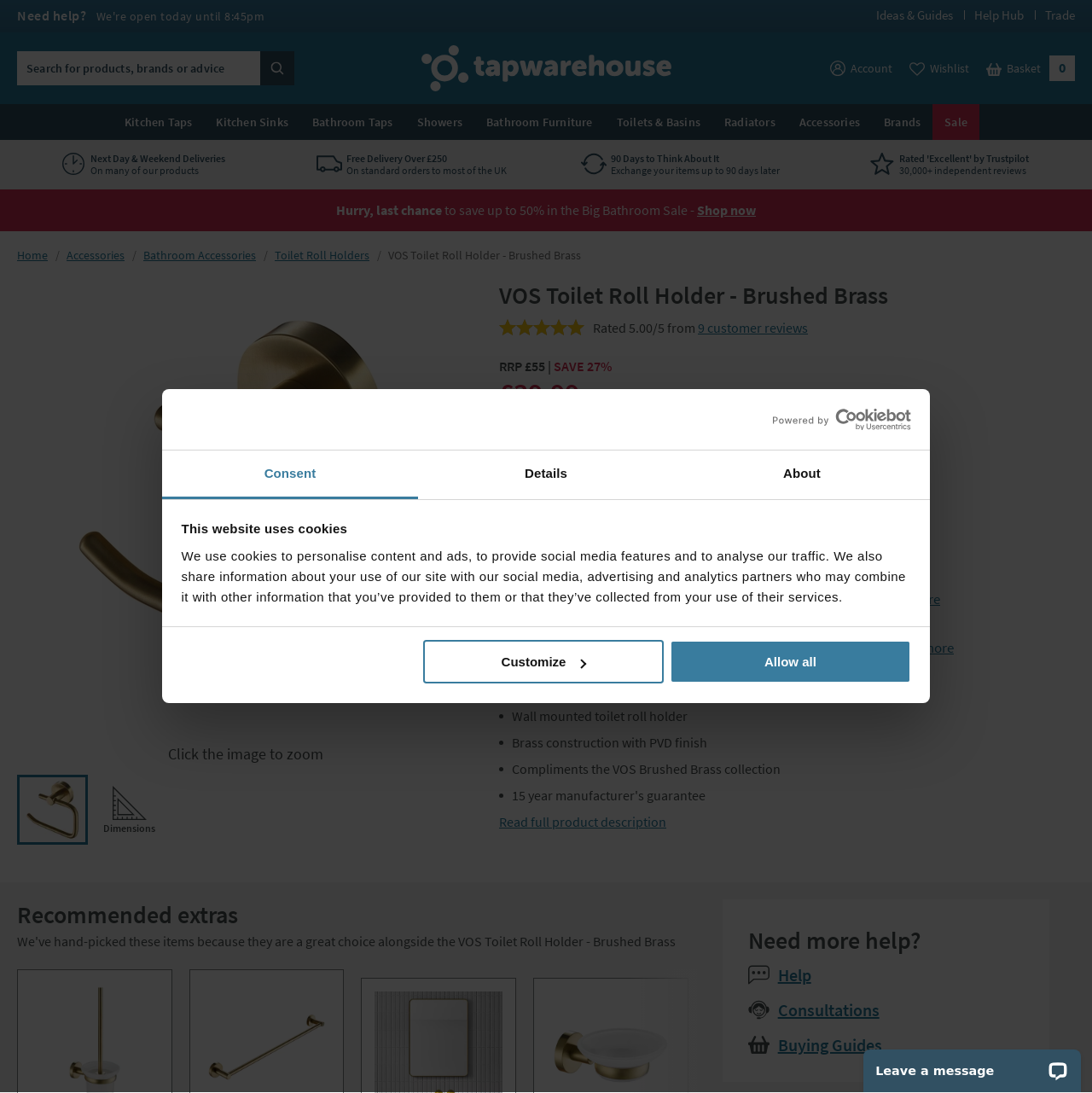What is the recommended retail price of the product?
Based on the screenshot, answer the question with a single word or phrase.

£55